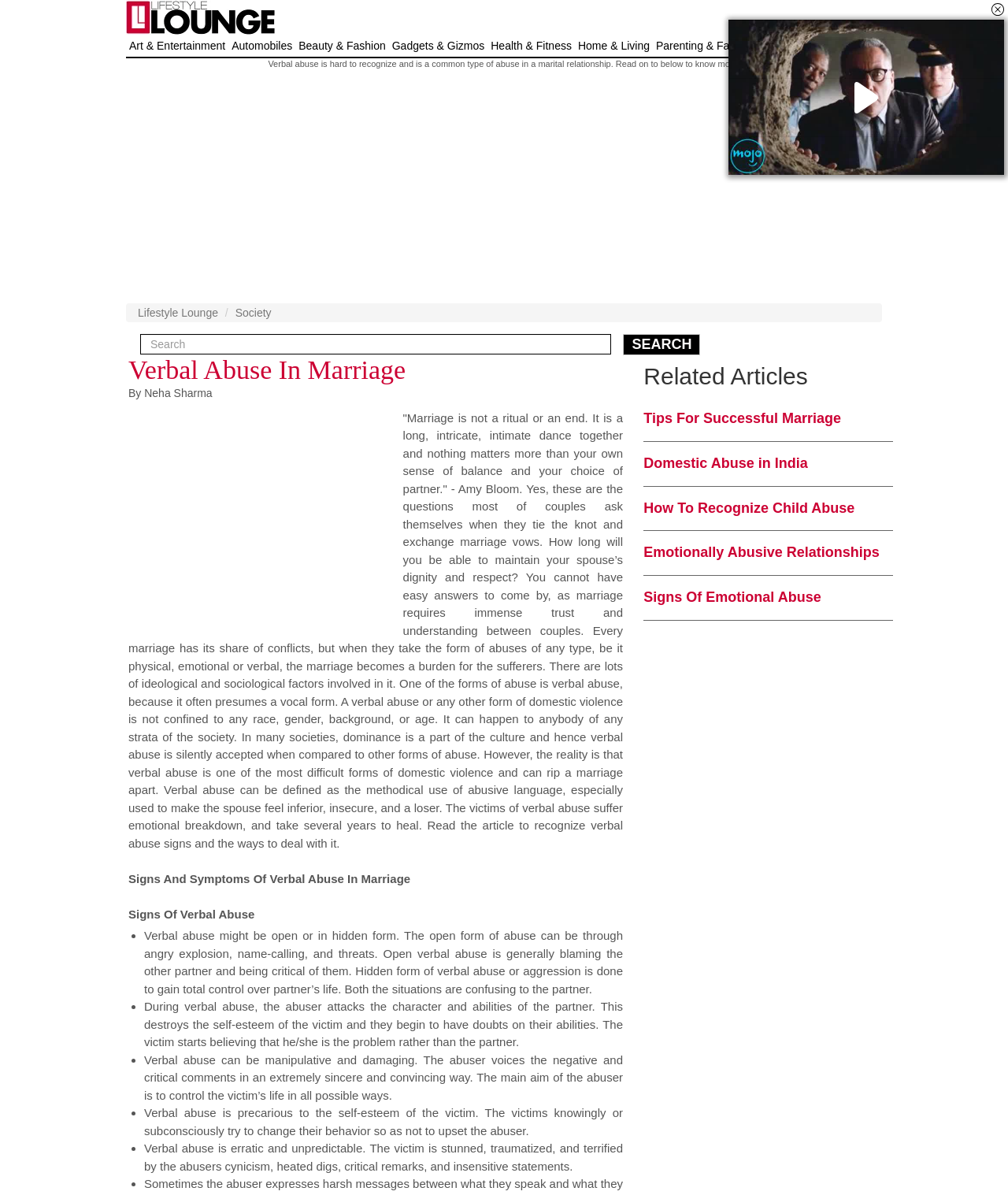Determine the bounding box coordinates of the section I need to click to execute the following instruction: "Click on 'Lifestyle Lounge'". Provide the coordinates as four float numbers between 0 and 1, i.e., [left, top, right, bottom].

[0.125, 0.008, 0.273, 0.019]